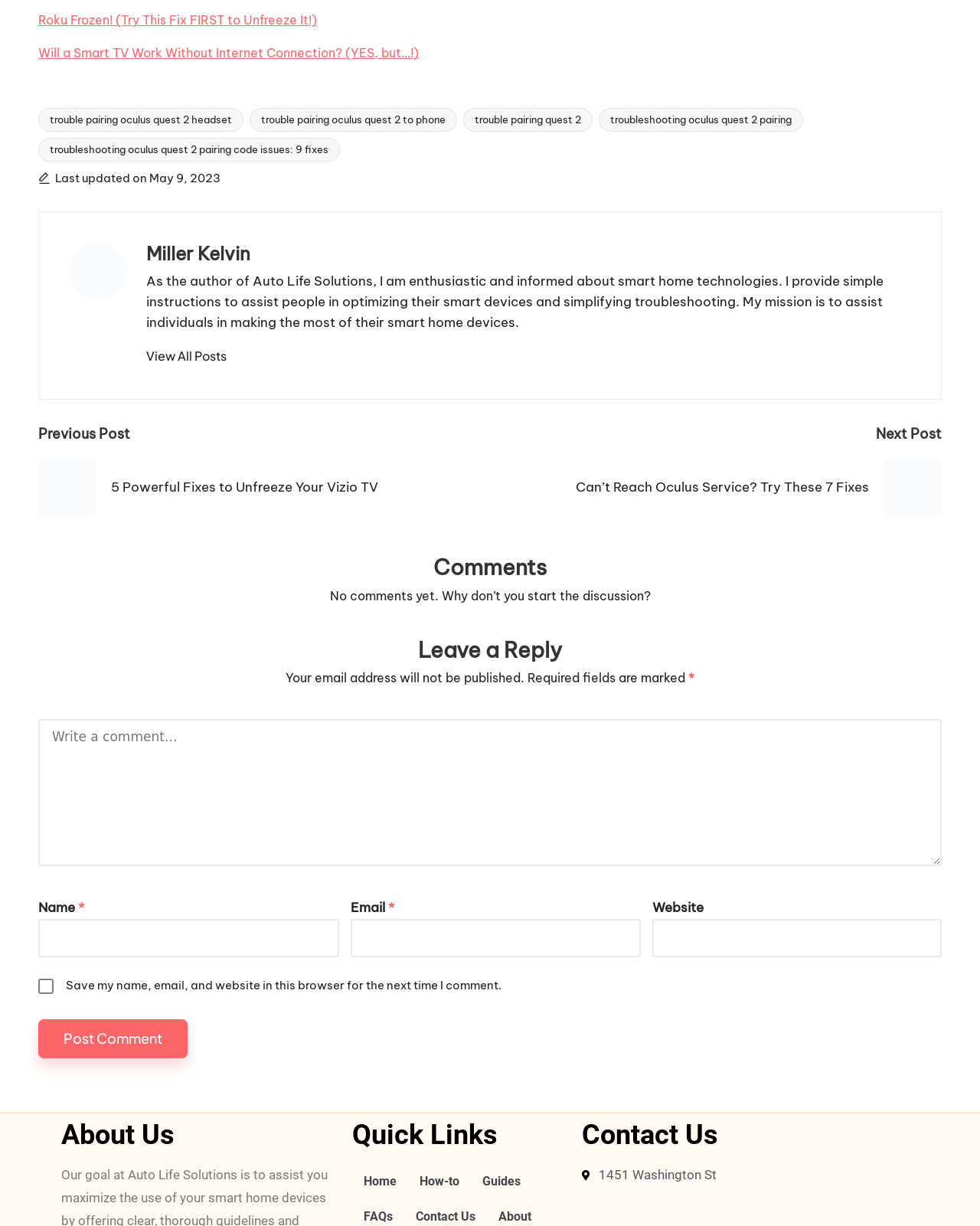Provide the bounding box coordinates of the HTML element this sentence describes: "View All Posts".

[0.149, 0.283, 0.231, 0.298]